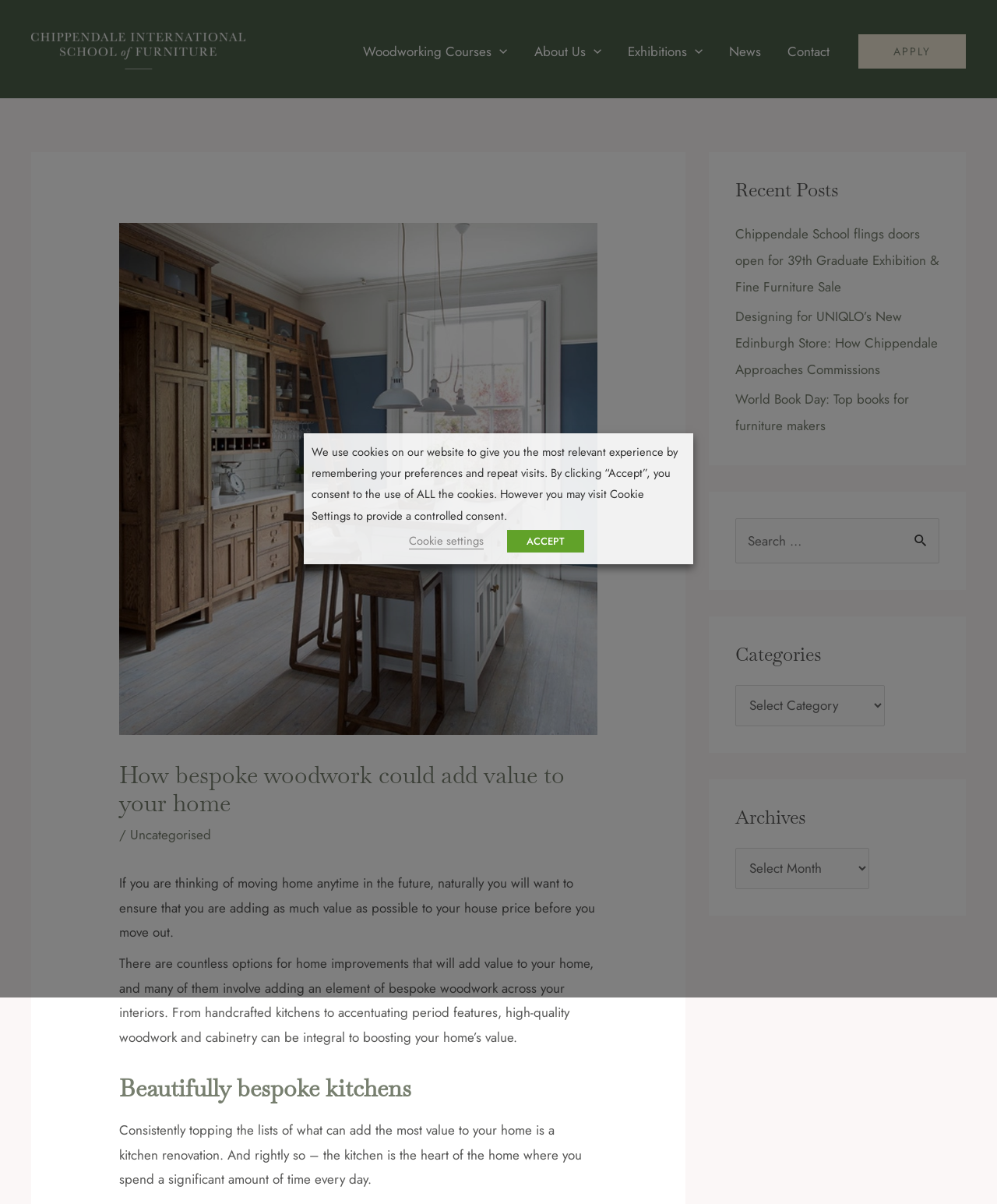What is the name of the exhibition mentioned on the webpage?
Please answer the question with as much detail and depth as you can.

The name of the exhibition is mentioned in the link 'Chippendale School flings doors open for 39th Graduate Exhibition & Fine Furniture Sale' in the 'Recent Posts' section of the webpage.